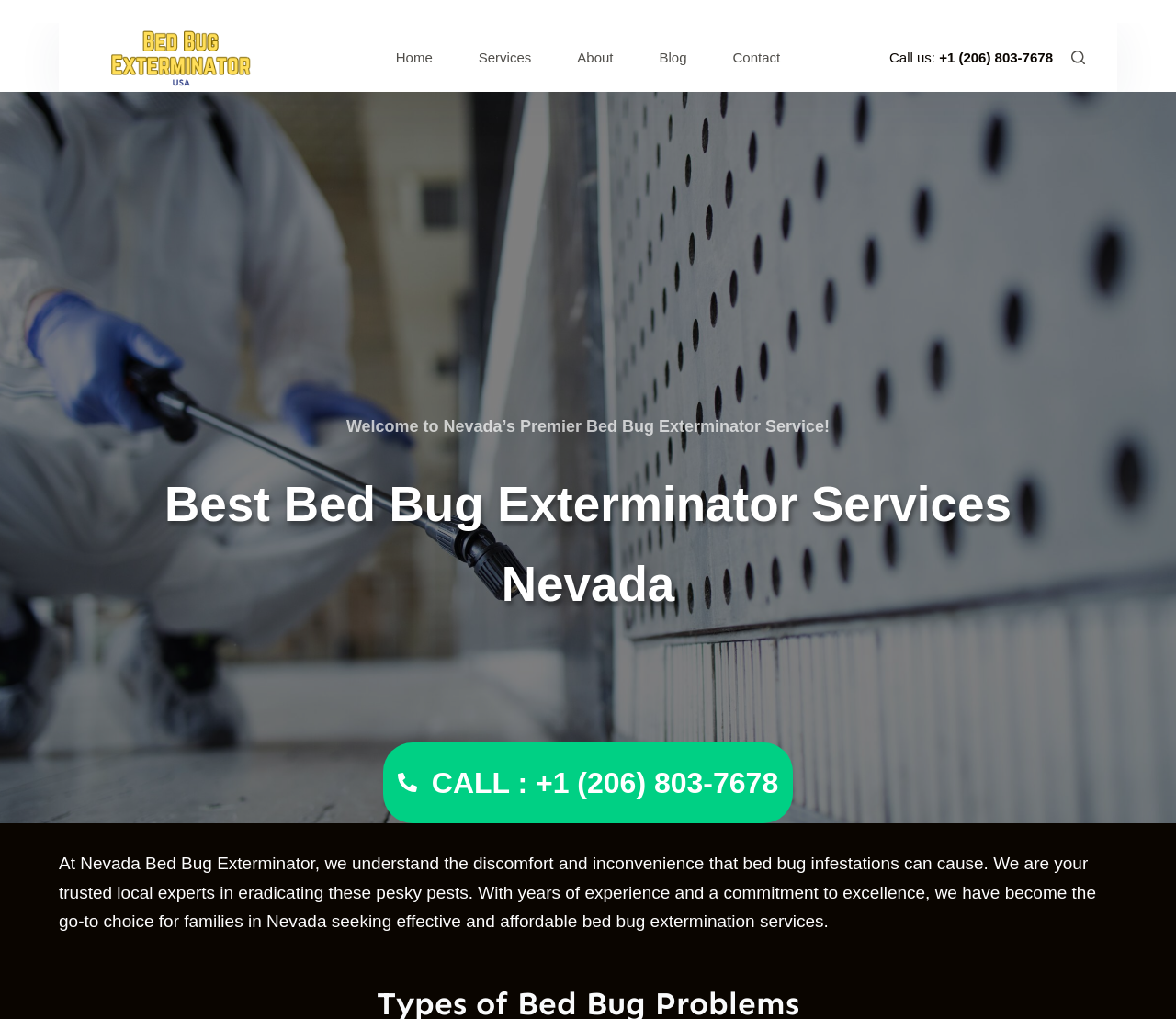Use a single word or phrase to answer the question: 
What is the purpose of the company according to the webpage?

Eradicating bed bugs